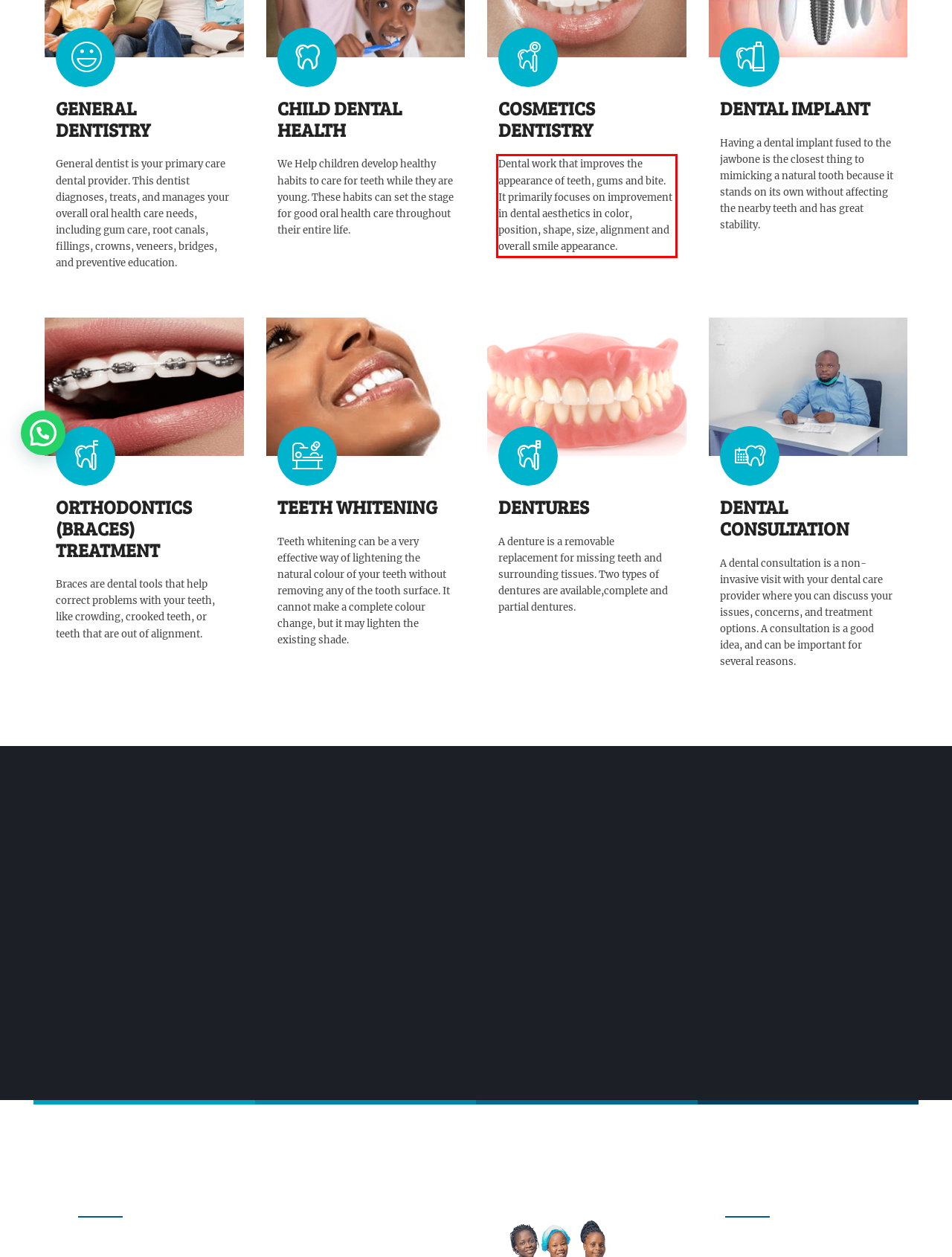You are given a screenshot of a webpage with a UI element highlighted by a red bounding box. Please perform OCR on the text content within this red bounding box.

Dental work that improves the appearance of teeth, gums and bite. It primarily focuses on improvement in dental aesthetics in color, position, shape, size, alignment and overall smile appearance.